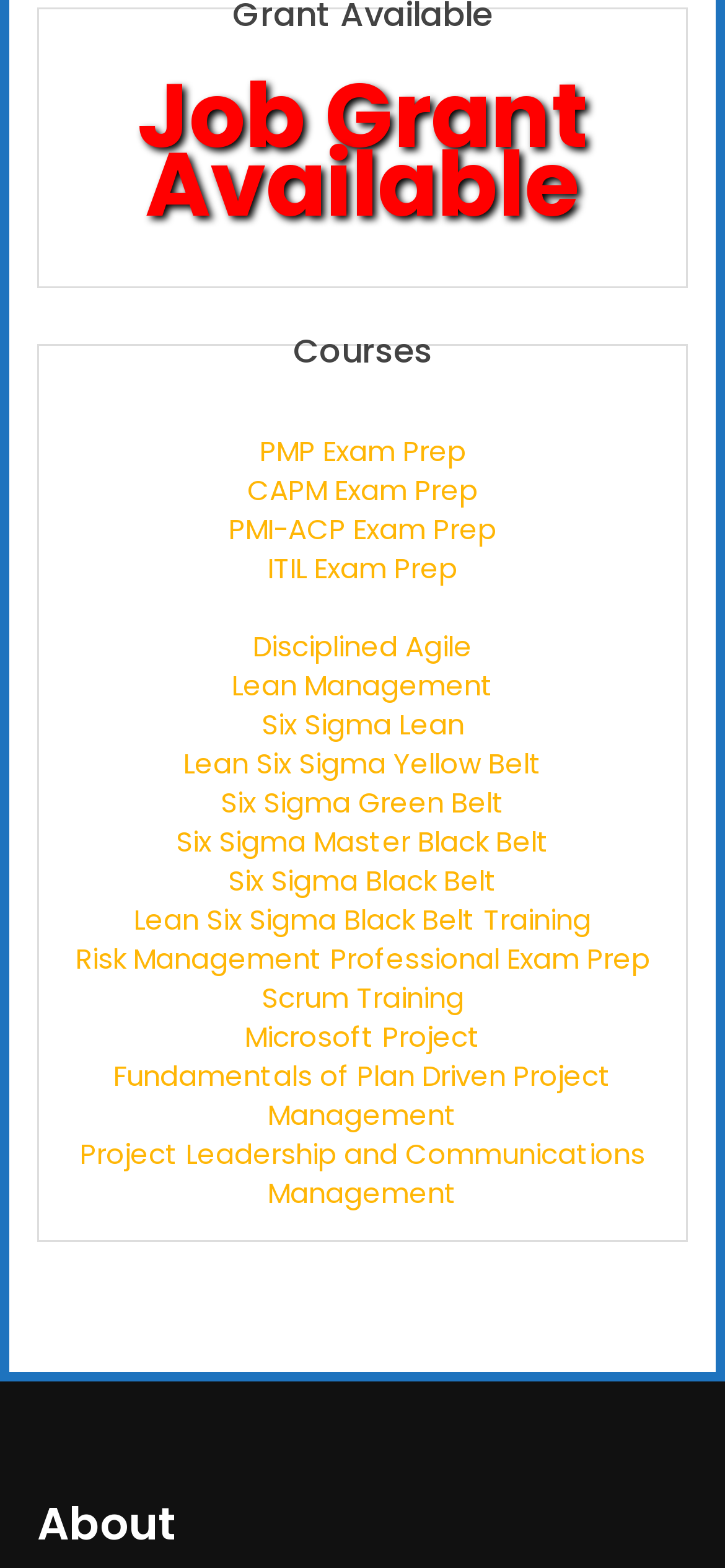Using the element description: "Microsoft Project", determine the bounding box coordinates. The coordinates should be in the format [left, top, right, bottom], with values between 0 and 1.

[0.337, 0.648, 0.663, 0.673]